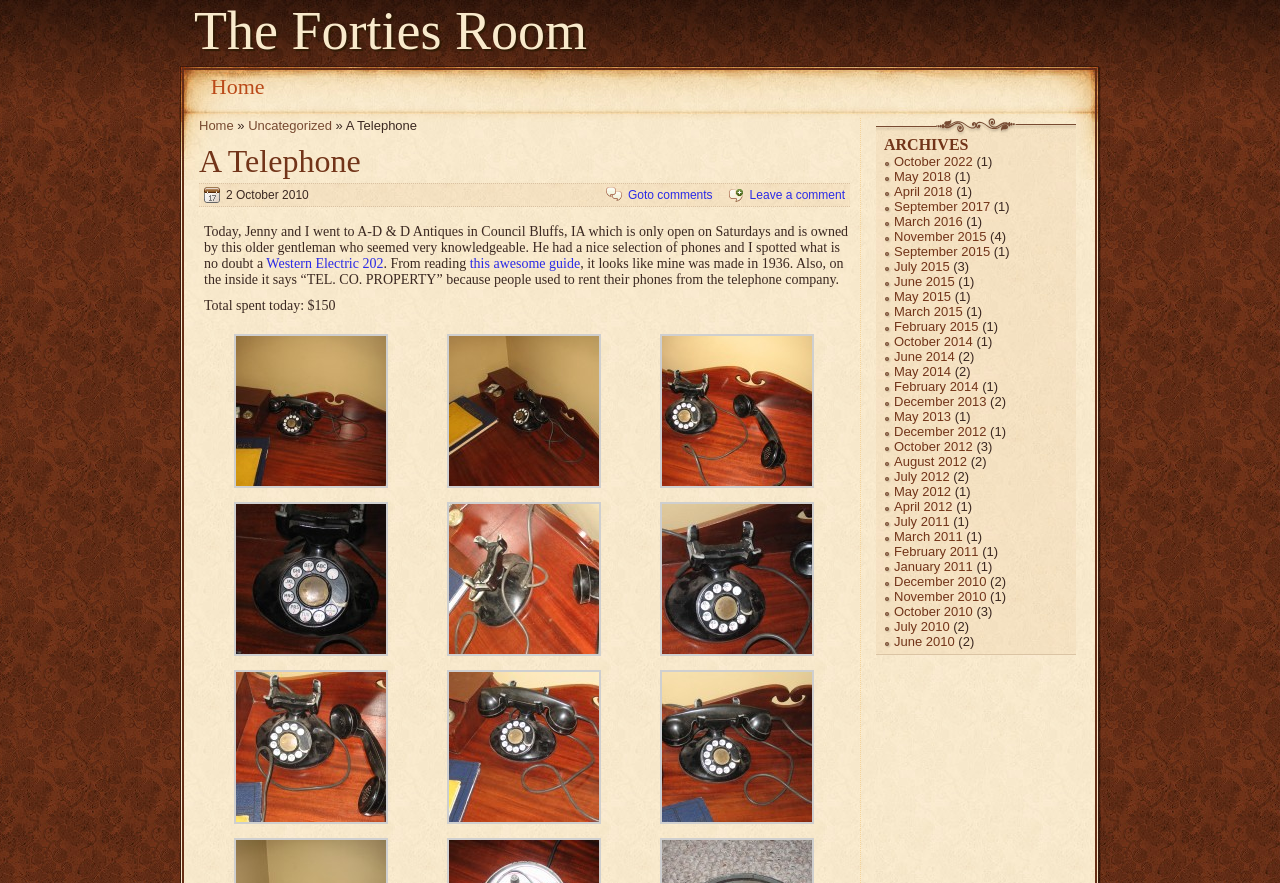Determine the bounding box coordinates of the clickable area required to perform the following instruction: "View comments". The coordinates should be represented as four float numbers between 0 and 1: [left, top, right, bottom].

[0.491, 0.213, 0.557, 0.229]